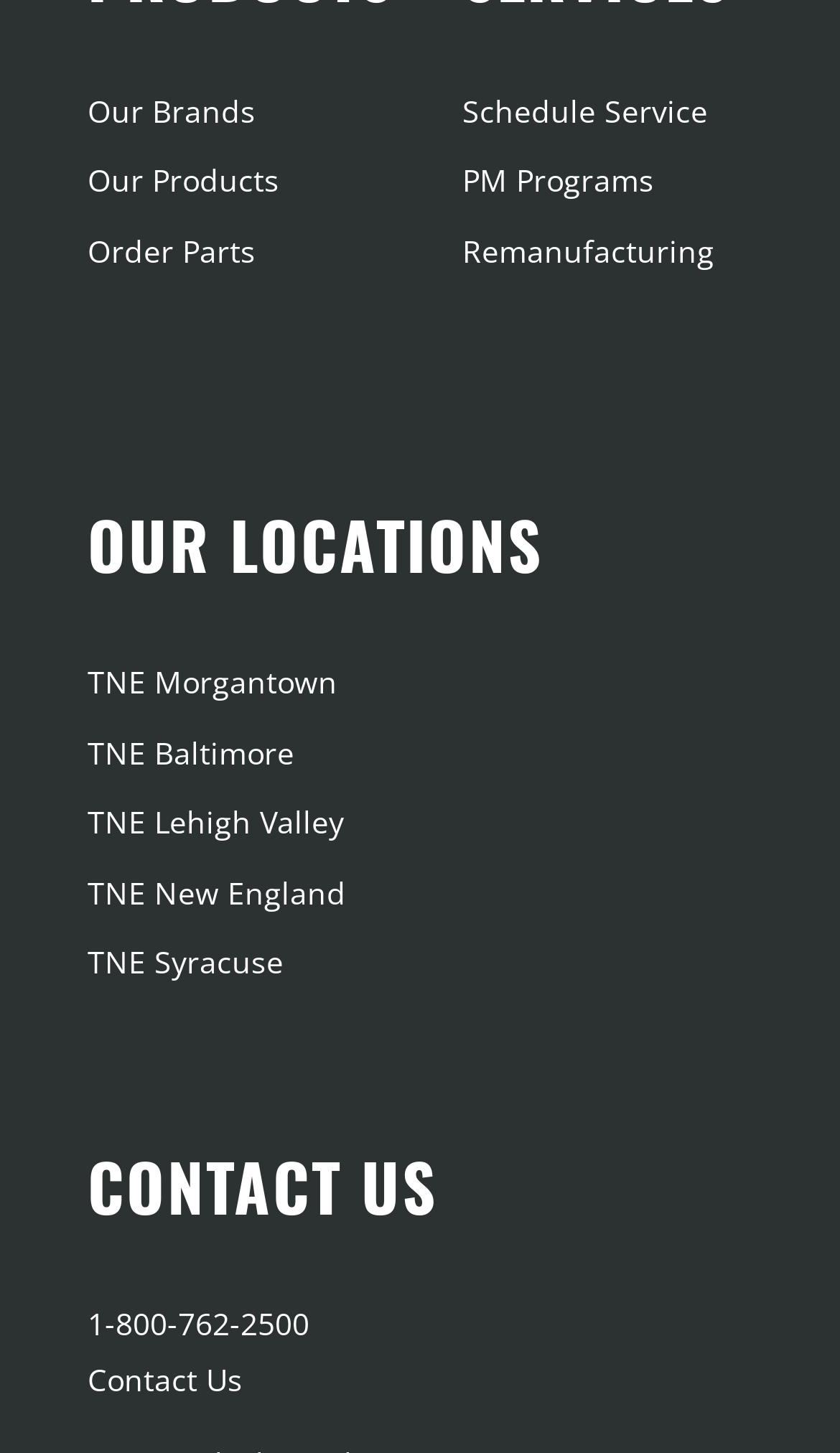Specify the bounding box coordinates of the element's region that should be clicked to achieve the following instruction: "Order parts online". The bounding box coordinates consist of four float numbers between 0 and 1, in the format [left, top, right, bottom].

[0.104, 0.159, 0.304, 0.187]